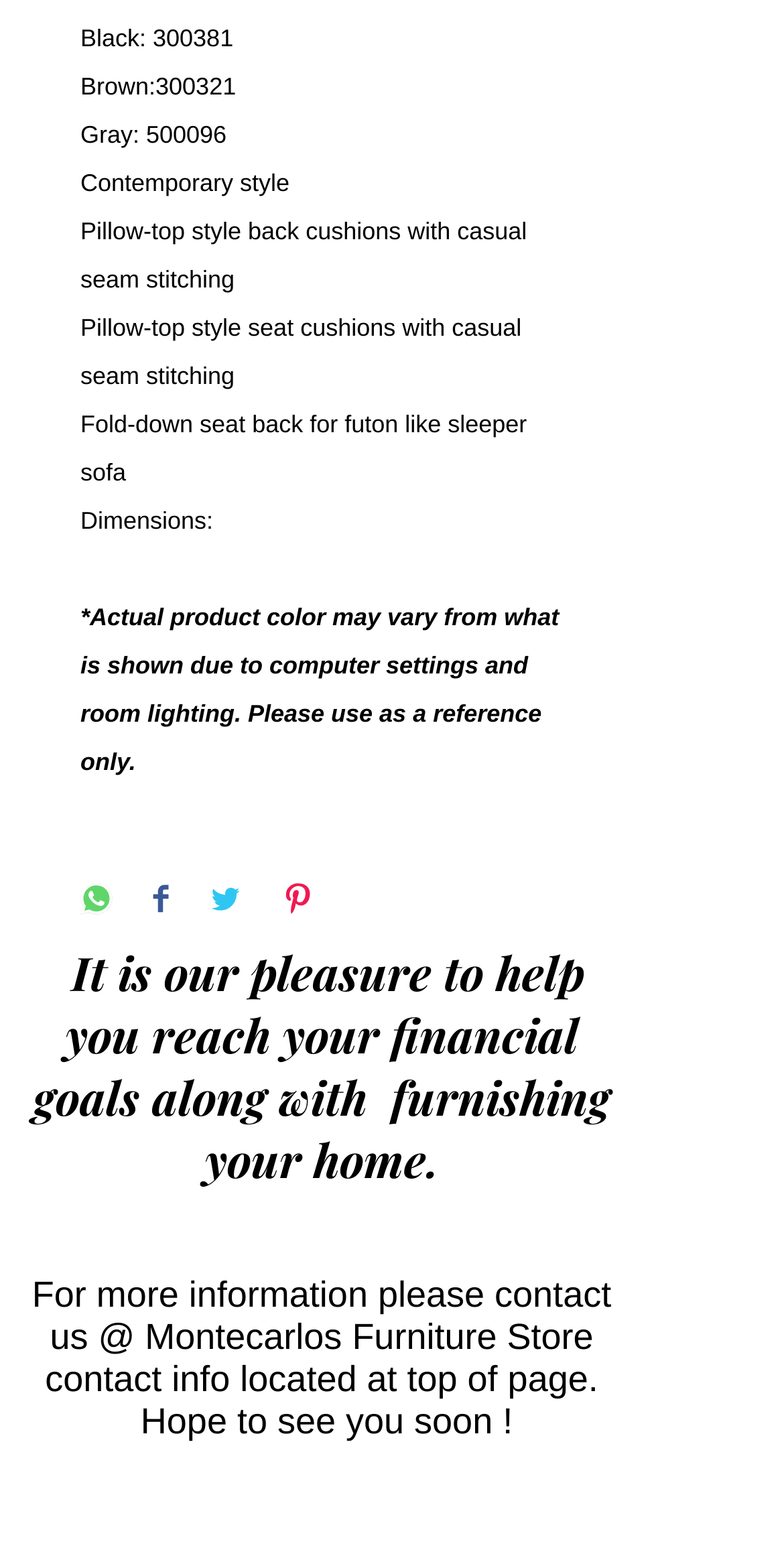What social media platforms can I share this on?
Please analyze the image and answer the question with as much detail as possible.

The webpage provides buttons to share the content on various social media platforms, including WhatsApp, Facebook, Twitter, and Pinterest, which suggests that users can share the product information on these platforms.